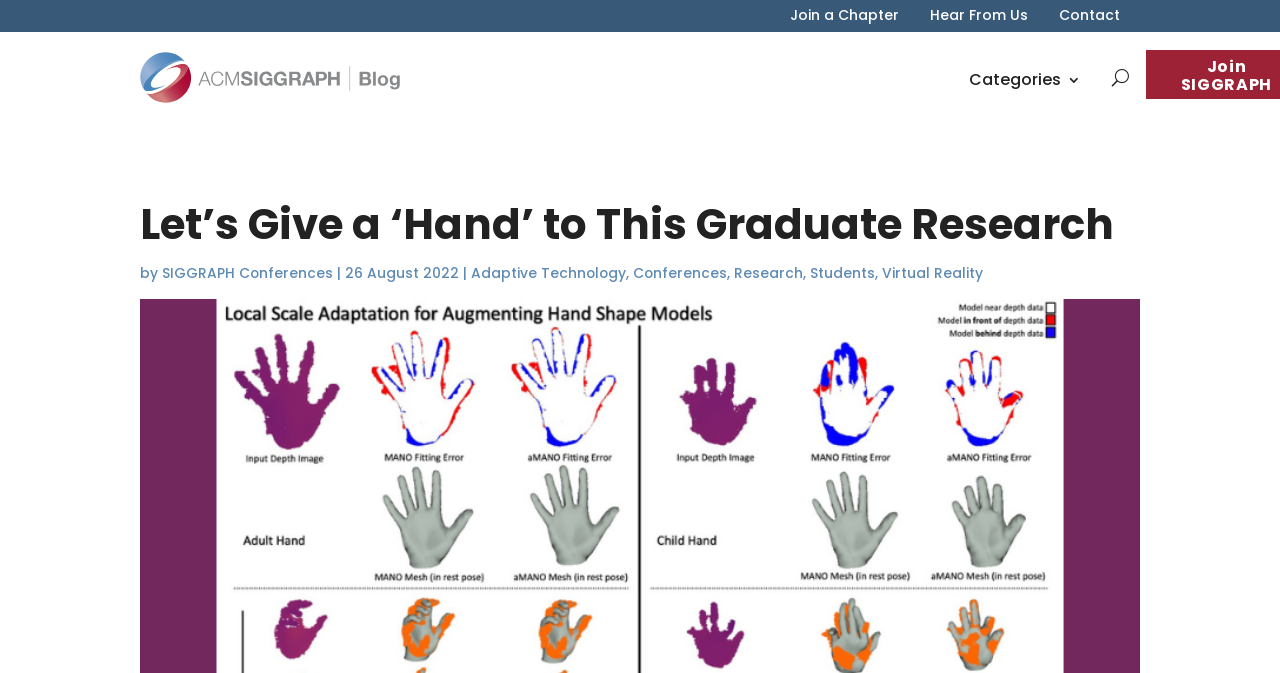Pinpoint the bounding box coordinates for the area that should be clicked to perform the following instruction: "Read the article 'Let’s Give a ‘Hand’ to This Graduate Research'".

[0.109, 0.294, 0.891, 0.39]